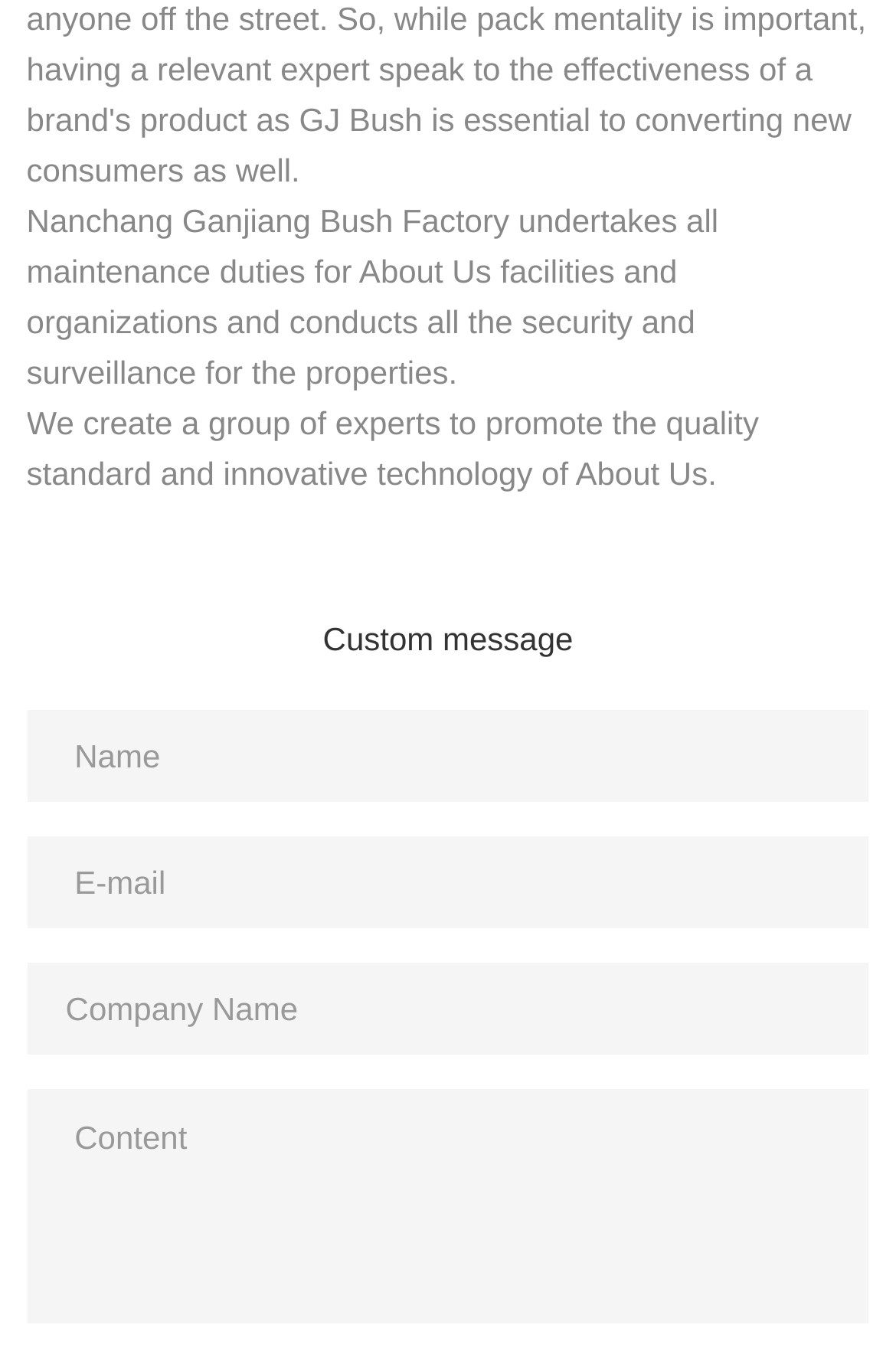What is the purpose of the 'Custom message' text?
Deliver a detailed and extensive answer to the question.

The 'Custom message' text is present on the webpage, but its purpose is not explicitly stated. It might be a placeholder or a label for a specific section, but without more context, it is difficult to determine its exact purpose.